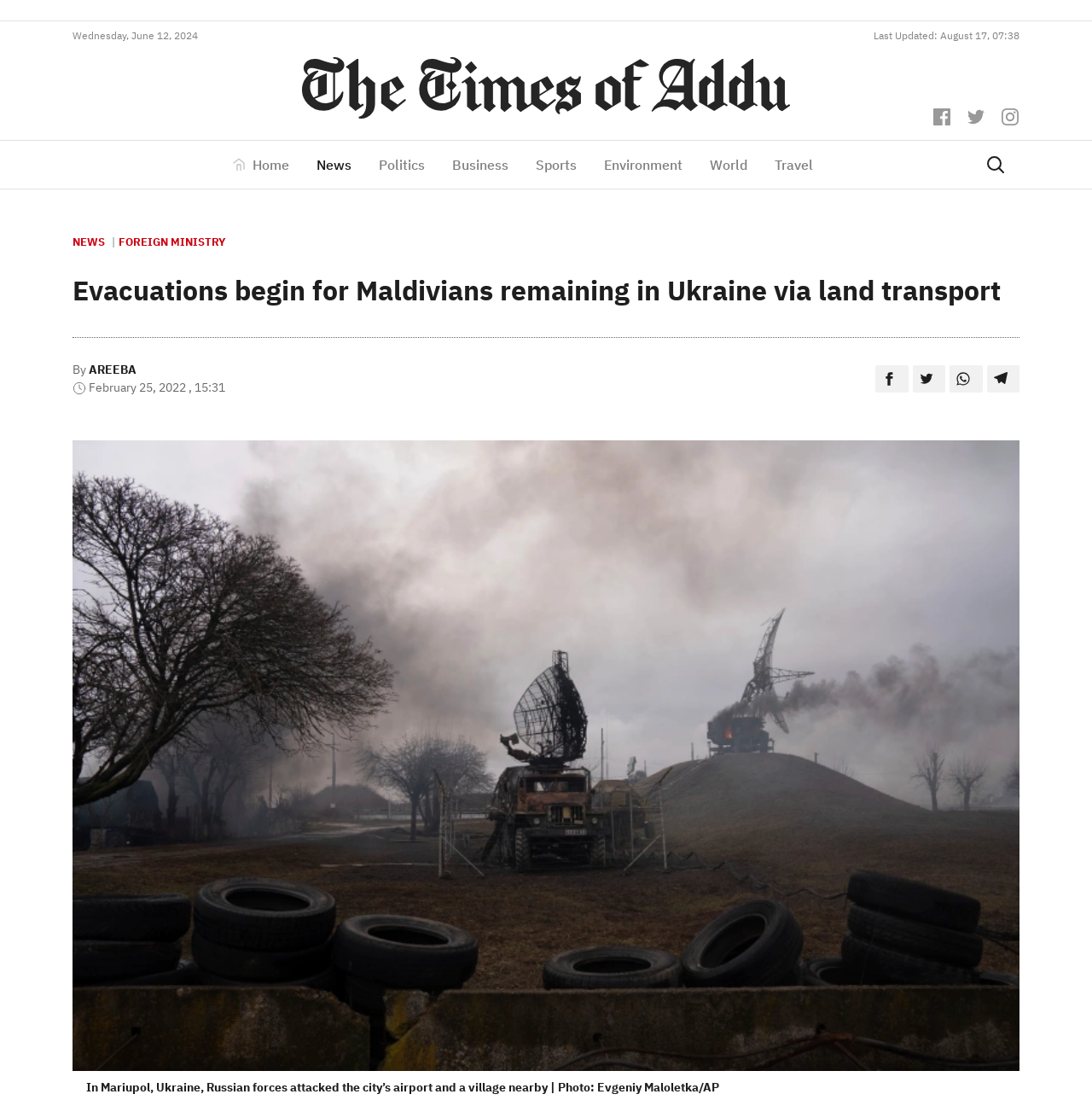Using a single word or phrase, answer the following question: 
What type of content is available on the webpage?

News articles